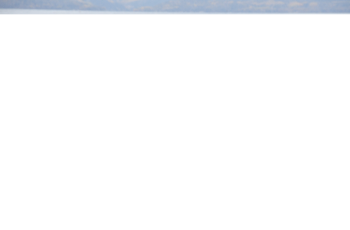Offer a detailed explanation of the image.

The image titled "L’automne dernier, le rorqual commun Ti-Croche a été pourvu d’une balise pour suivre sa migration. © Pêches et Océans Canada" features a scenic view of marine habitat potentially related to the migration of the common fin whale, known as Ti-Croche. This image illustrates the environment being studied, where researchers have attached a tracking device to monitor the whale's journey, emphasizing the efforts to understand marine mammal behaviors and migrations. The backdrop suggests a tranquil water body, possibly reflecting the natural beauty of the area where belugas and other marine life are observed. This context highlights the ongoing research and conservation efforts surrounding these majestic creatures, making it an essential part of understanding their ecological significance.